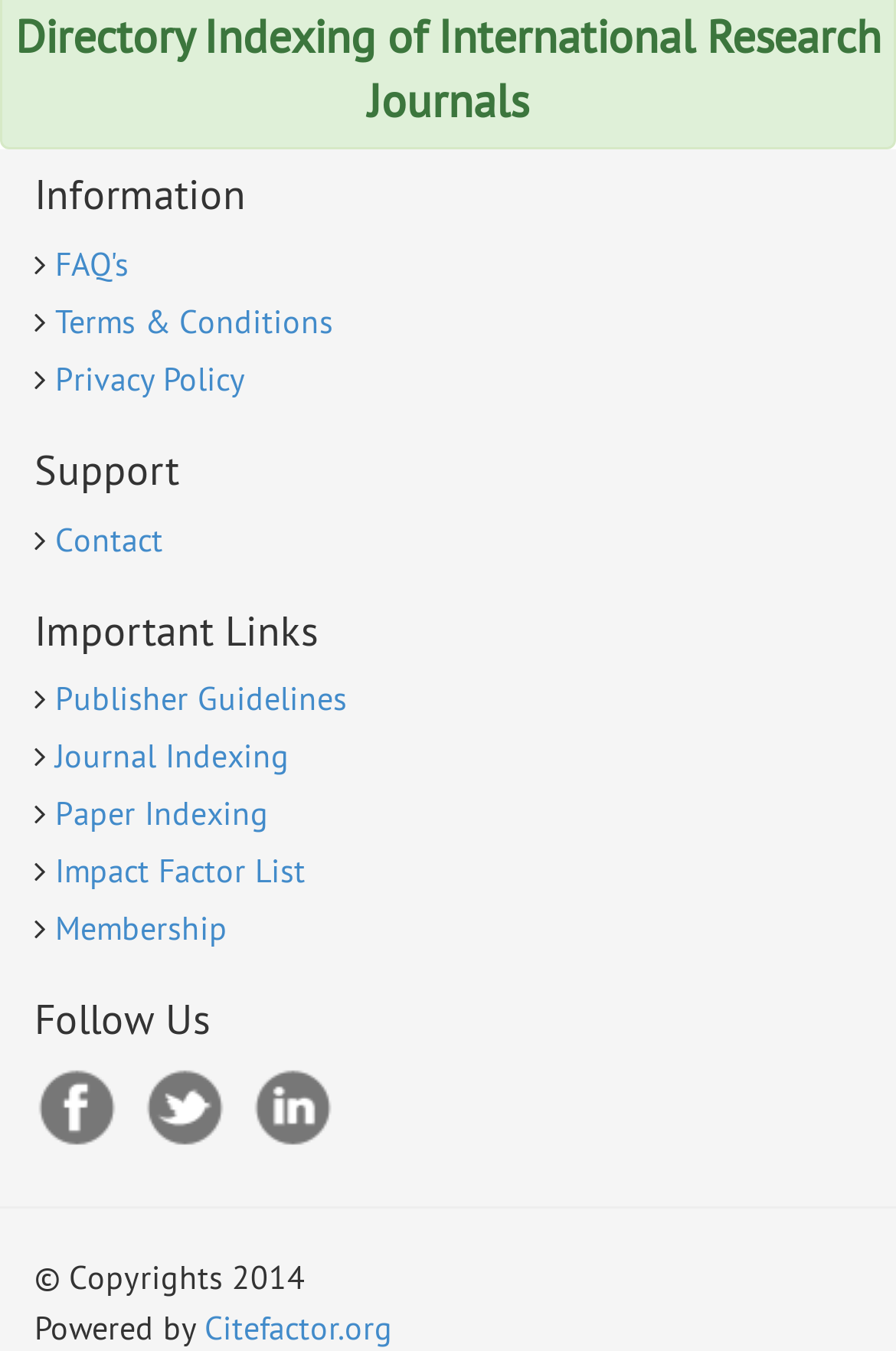Locate the bounding box coordinates of the segment that needs to be clicked to meet this instruction: "Follow on Facebook".

[0.038, 0.789, 0.136, 0.854]